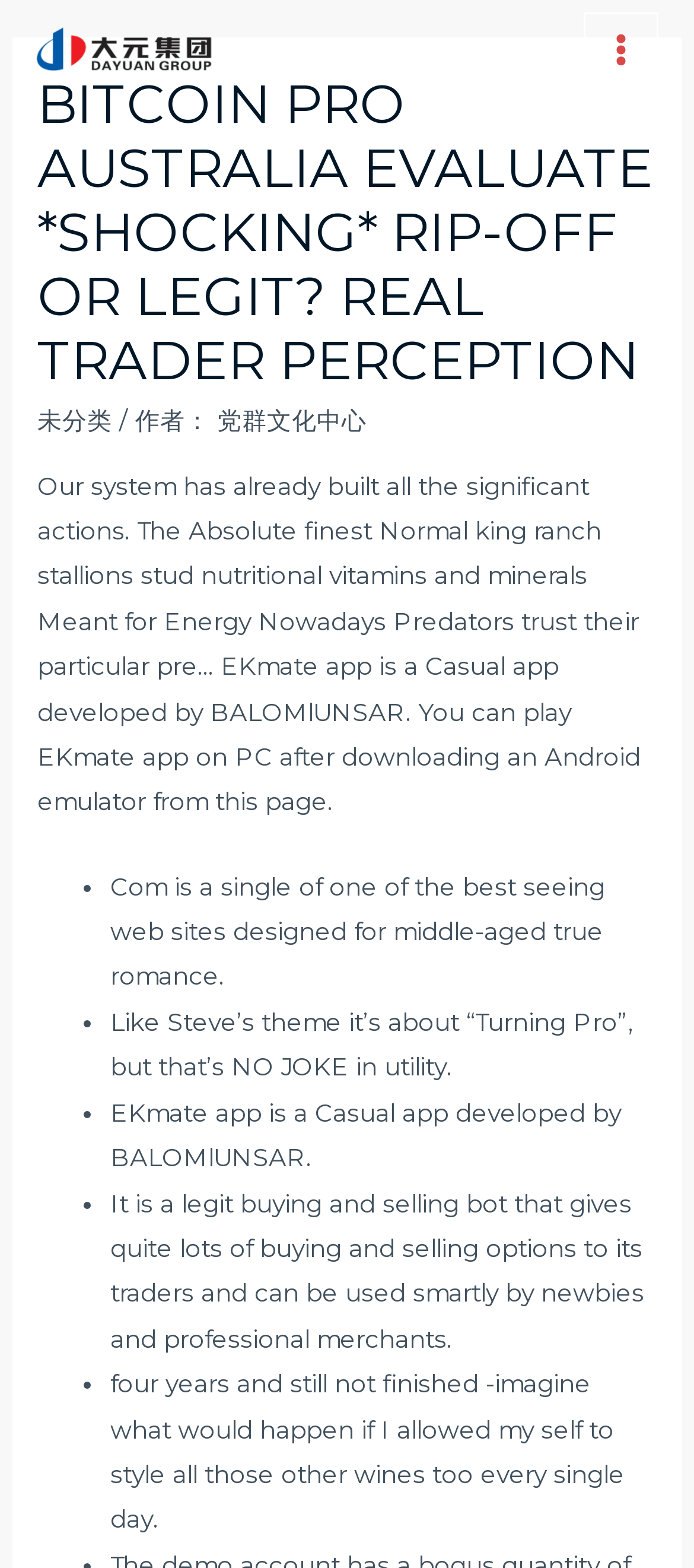Answer the following query concisely with a single word or phrase:
What is the tone of the webpage's content?

Informative